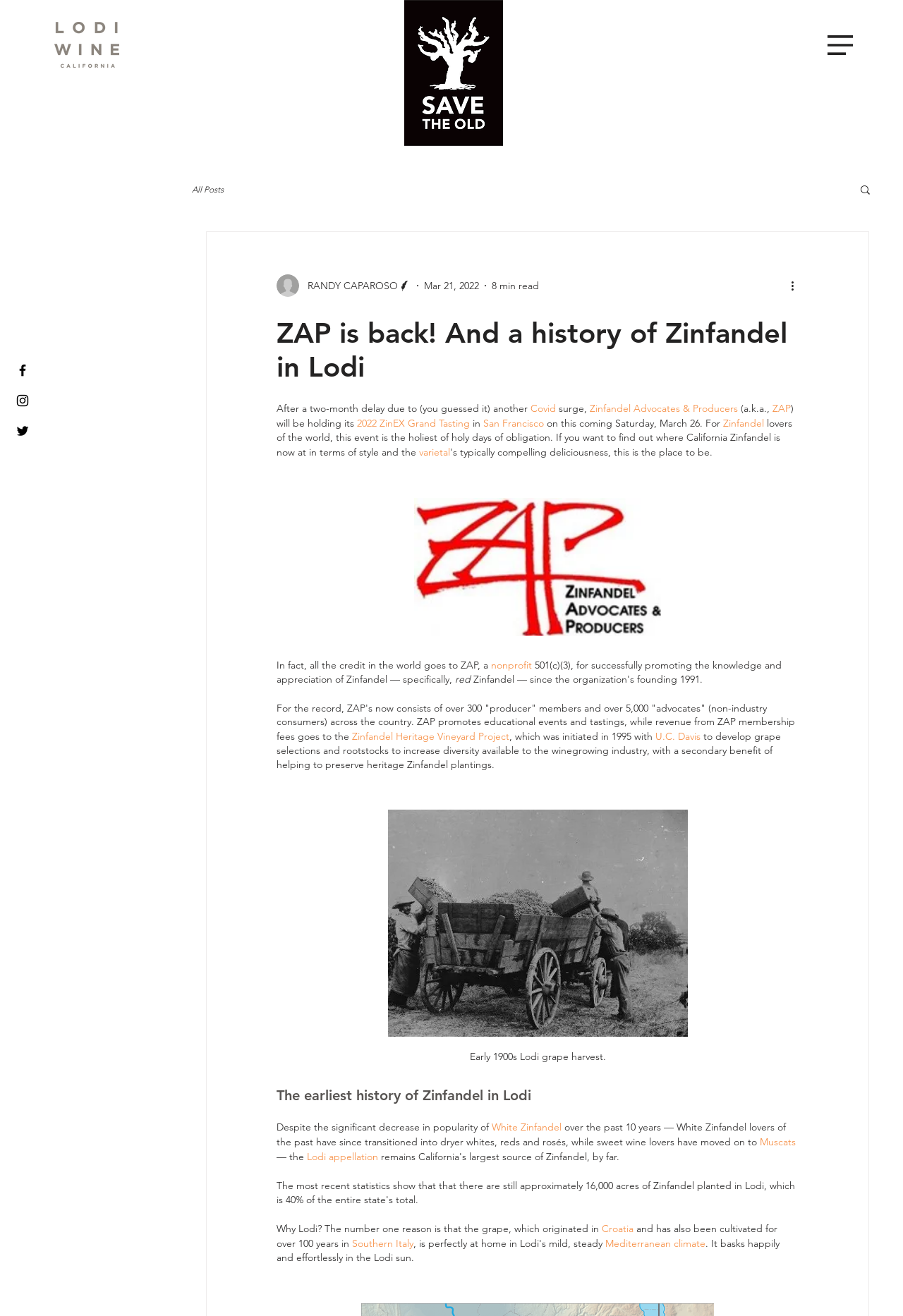Extract the bounding box for the UI element that matches this description: "Early 1900s Lodi grape harvest.".

[0.429, 0.615, 0.761, 0.818]